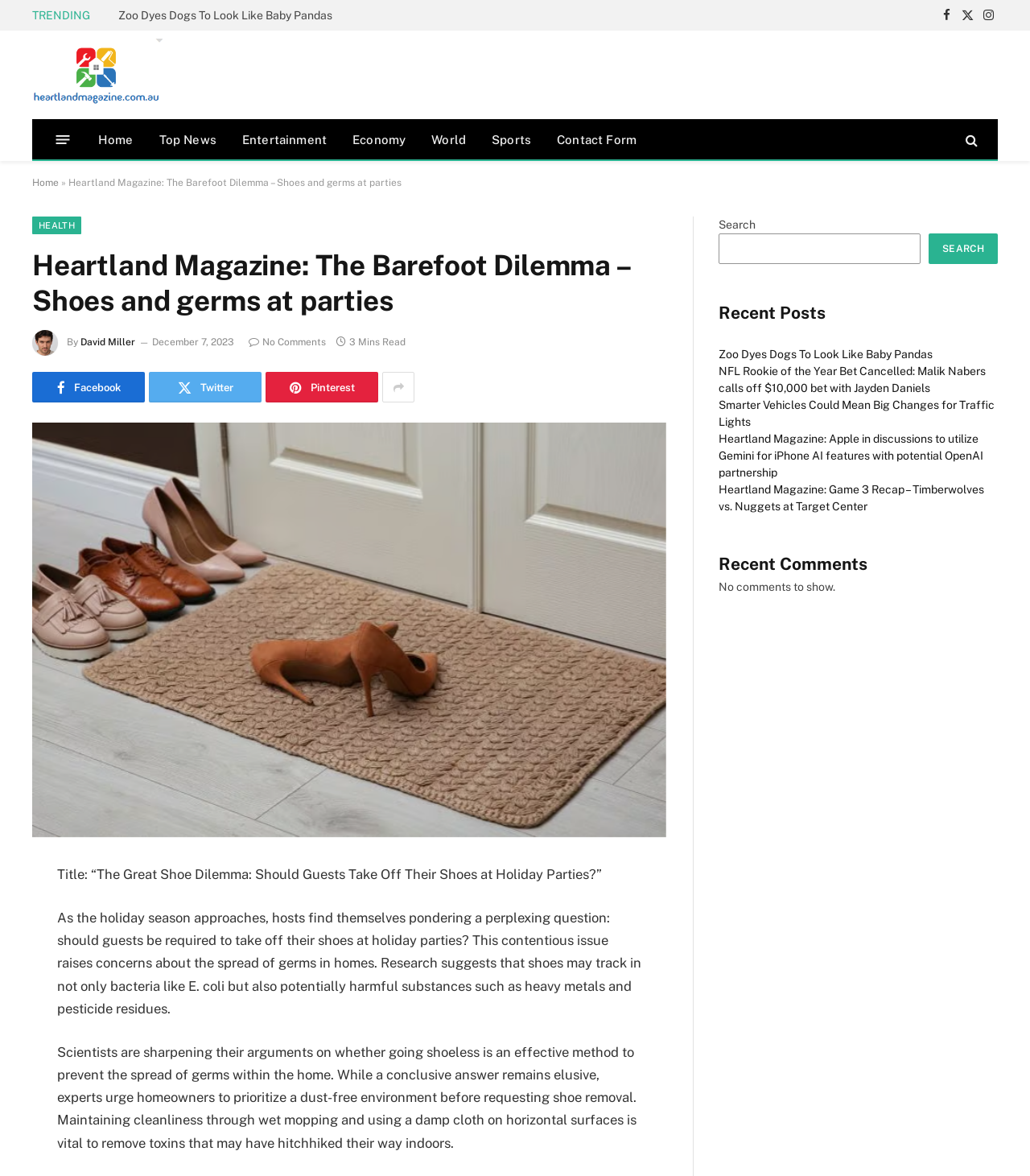Please study the image and answer the question comprehensively:
What is the estimated reading time of the article?

I determined the answer by looking at the '3 Mins Read' text located below the article title, which indicates the estimated reading time of the article.